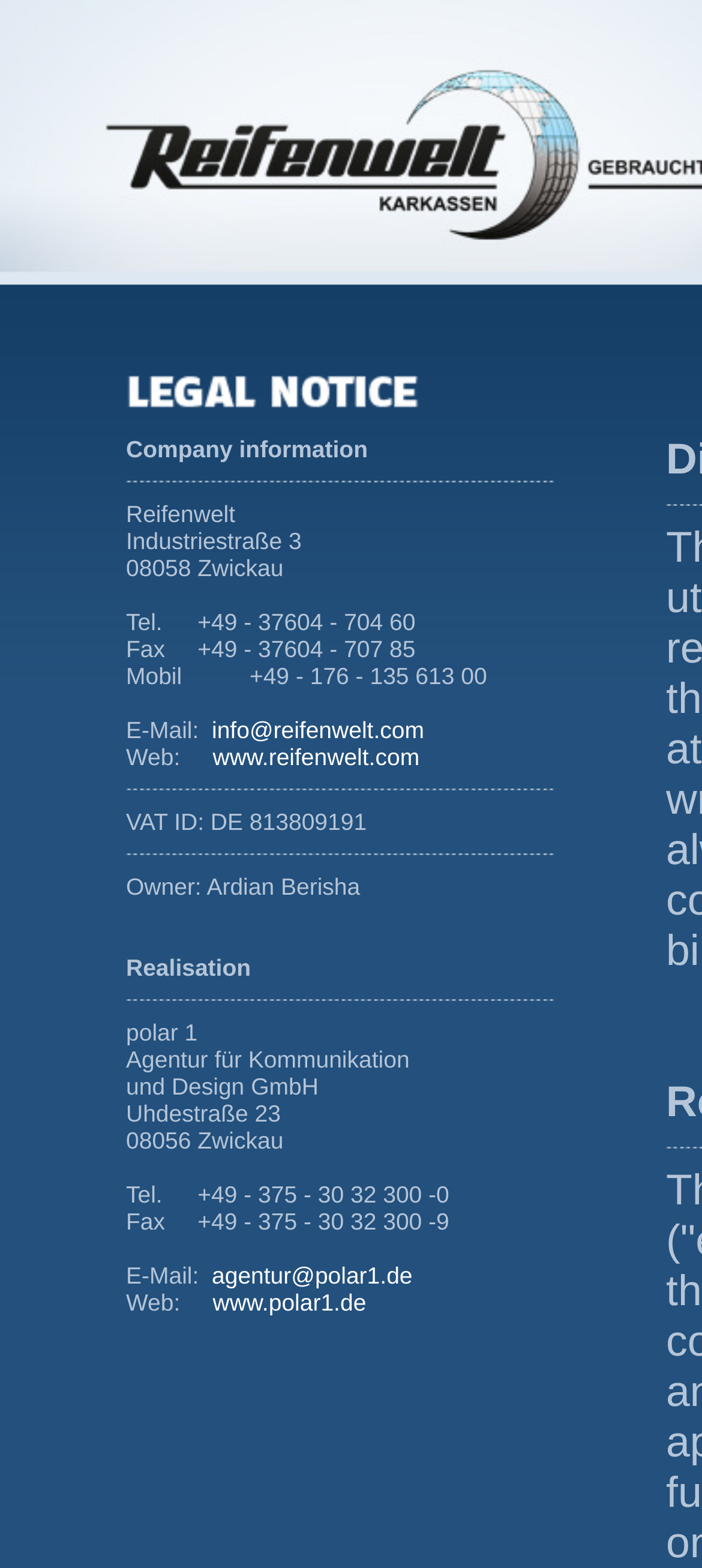Please analyze the image and give a detailed answer to the question:
What is the website of the realization company?

The website of the realization company is mentioned in the realization section, where it says 'Web: www.polar1.de'.